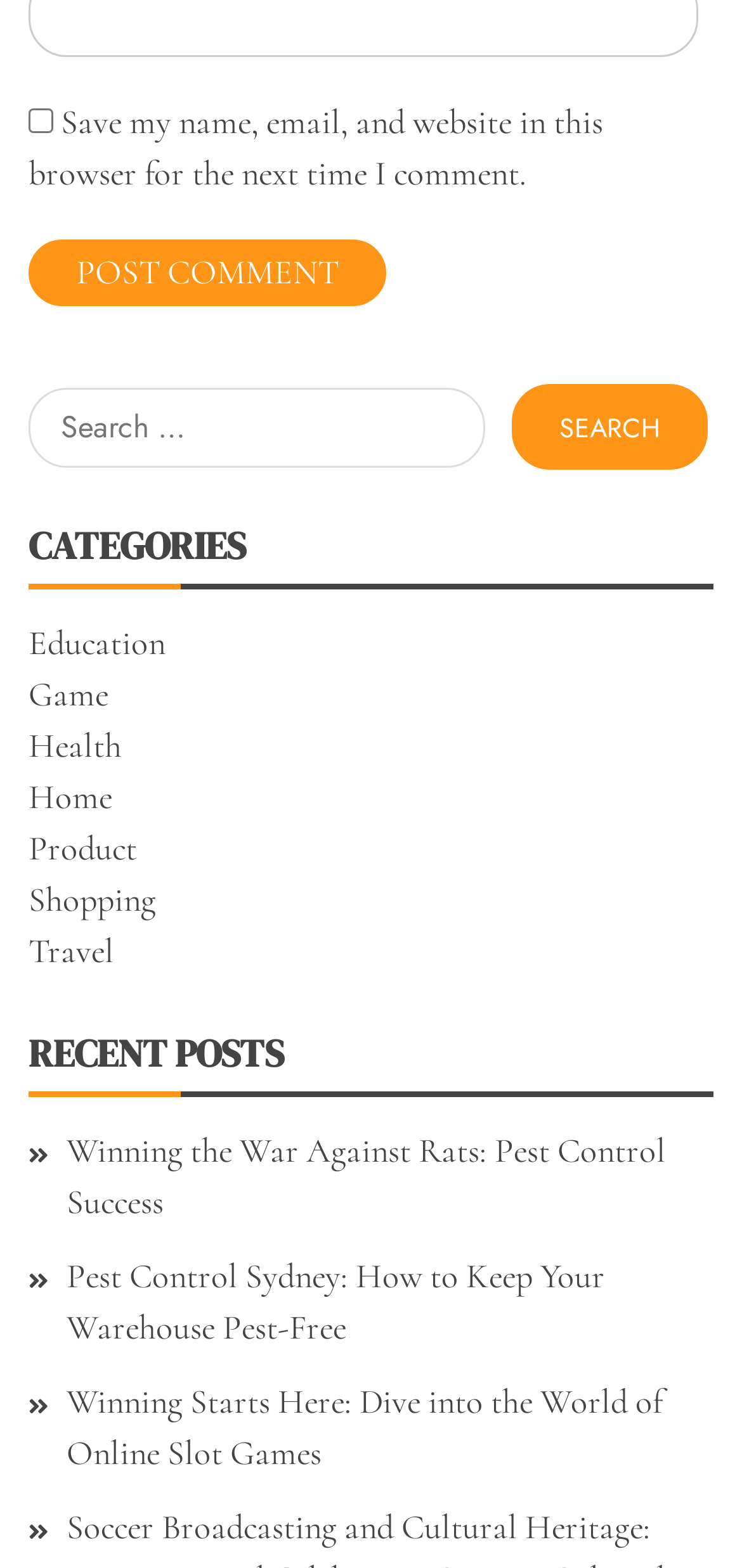Provide the bounding box coordinates in the format (top-left x, top-left y, bottom-right x, bottom-right y). All values are floating point numbers between 0 and 1. Determine the bounding box coordinate of the UI element described as: parent_node: Search for: value="Search"

[0.69, 0.245, 0.954, 0.3]